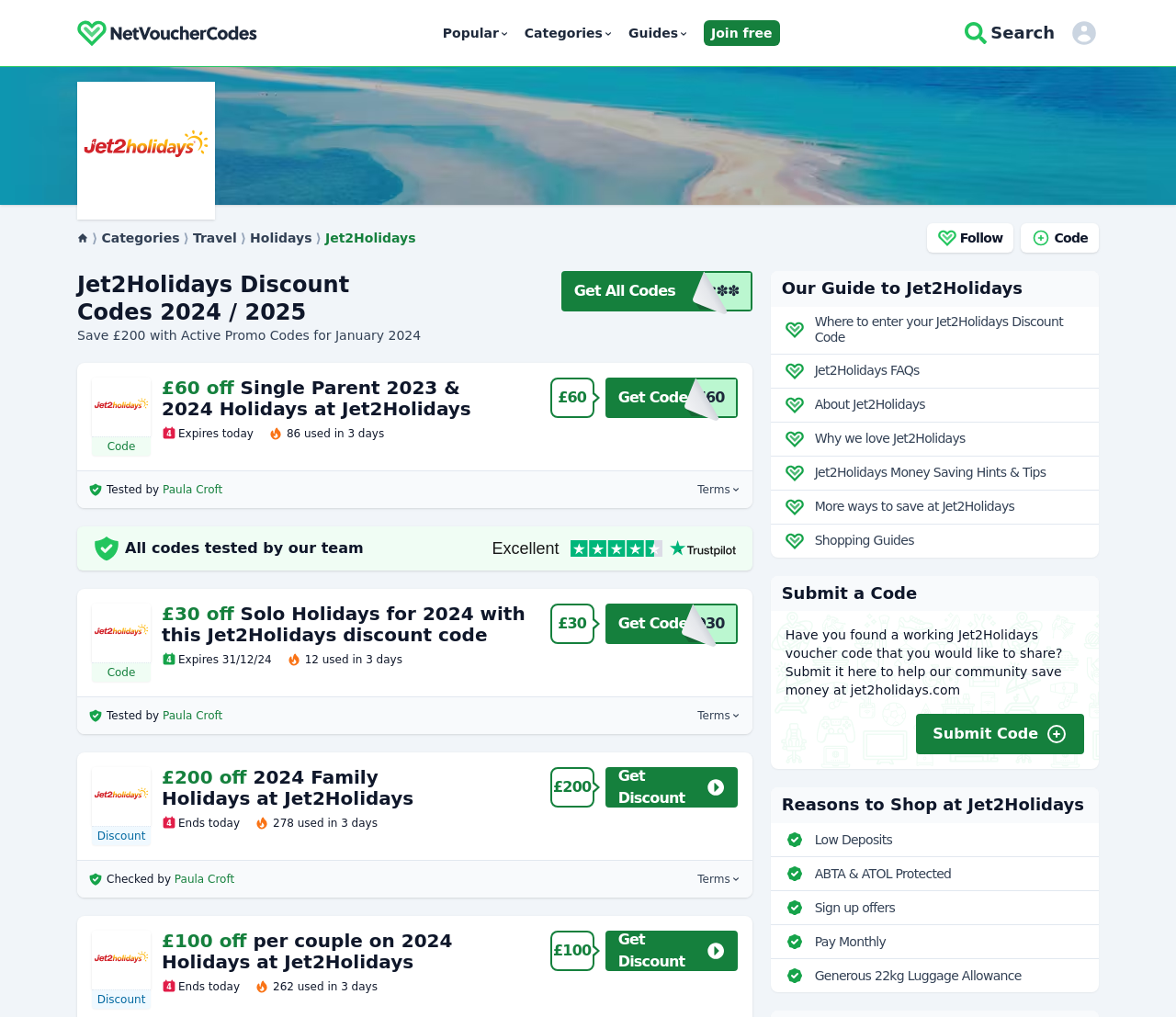Determine the bounding box coordinates of the region I should click to achieve the following instruction: "Get all Jet2Holidays discount codes". Ensure the bounding box coordinates are four float numbers between 0 and 1, i.e., [left, top, right, bottom].

[0.477, 0.266, 0.64, 0.306]